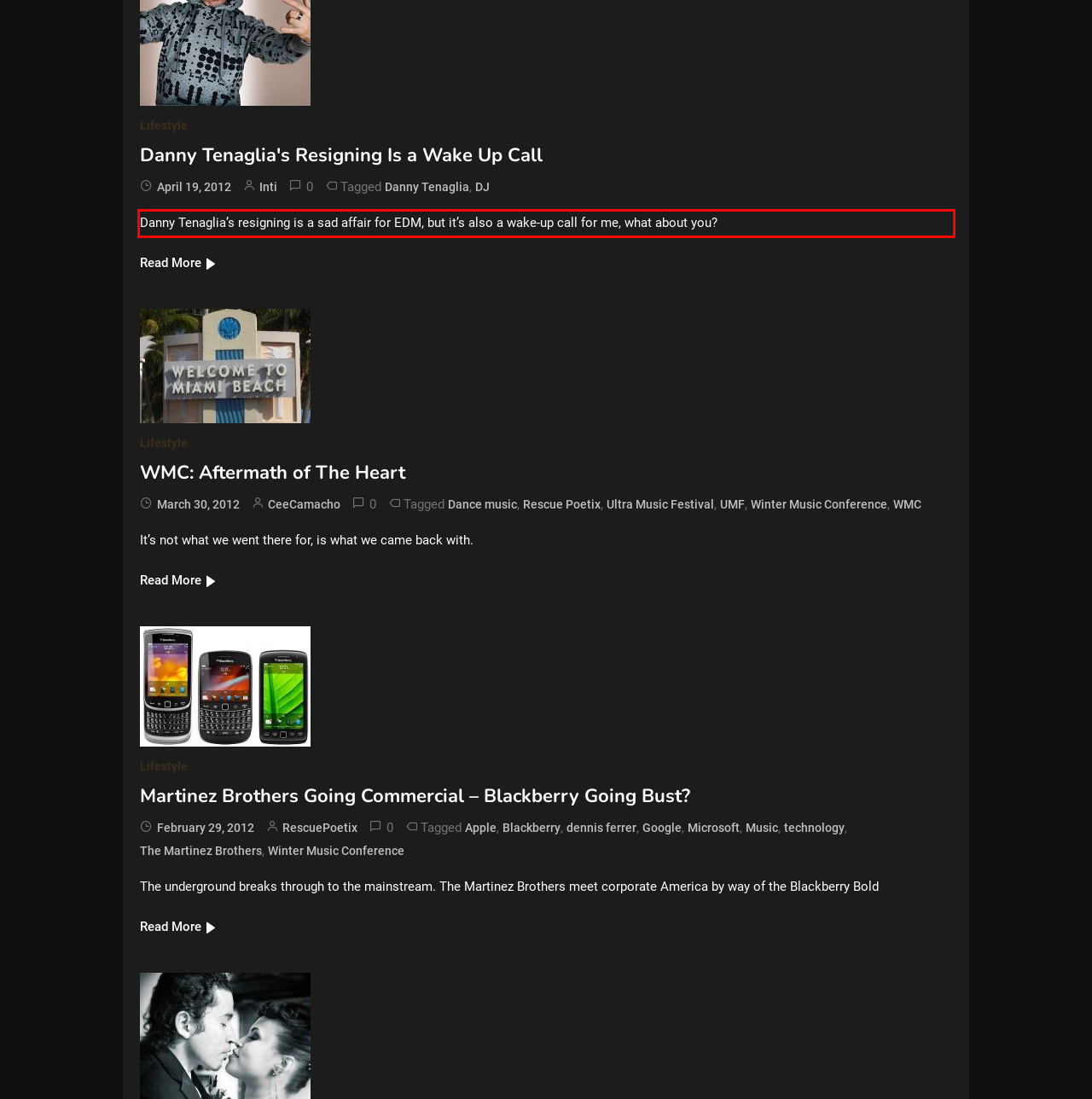Please analyze the screenshot of a webpage and extract the text content within the red bounding box using OCR.

Danny Tenaglia’s resigning is a sad affair for EDM, but it’s also a wake-up call for me, what about you?